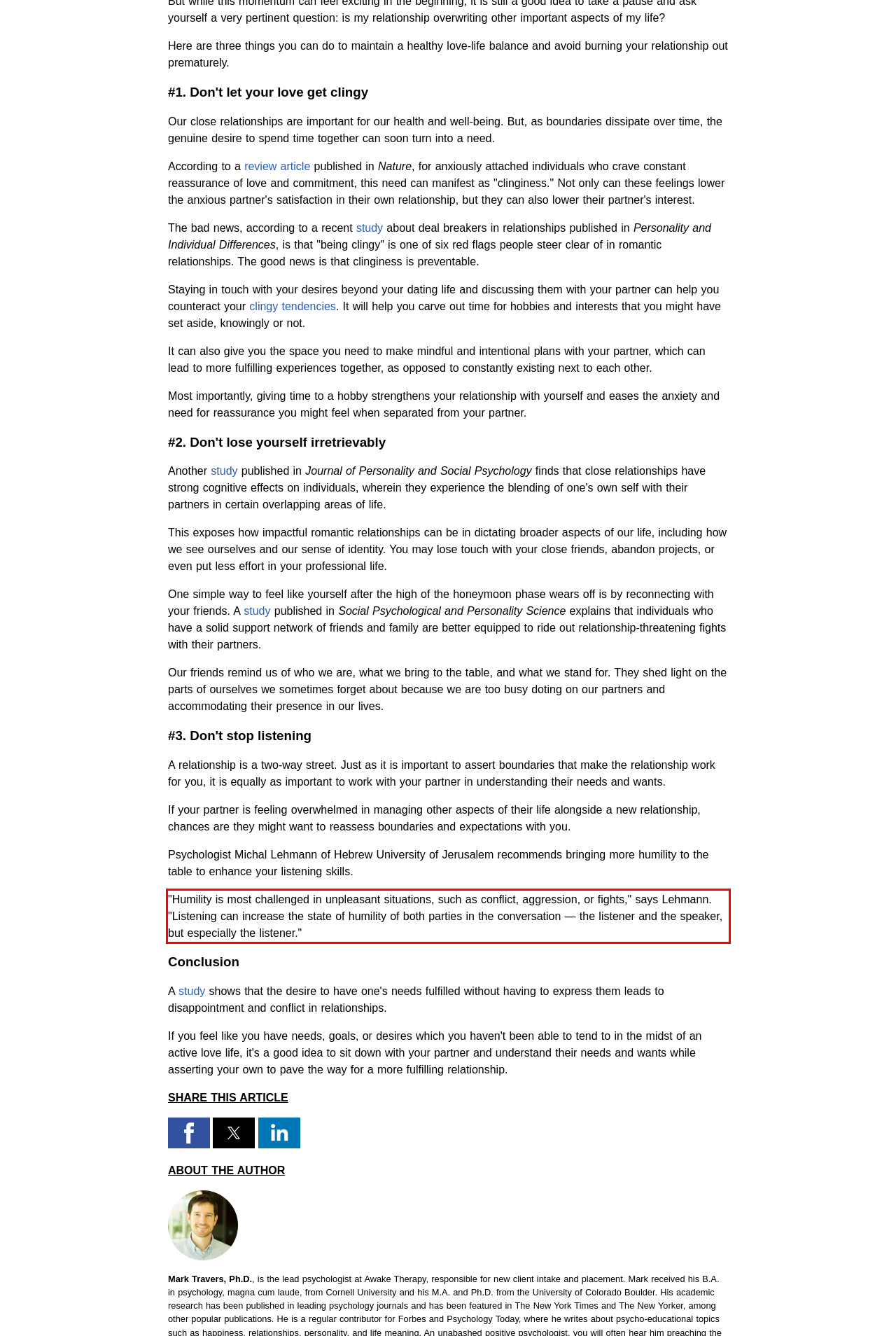Look at the webpage screenshot and recognize the text inside the red bounding box.

"Humility is most challenged in unpleasant situations, such as conflict, aggression, or fights," says Lehmann. "Listening can increase the state of humility of both parties in the conversation — the listener and the speaker, but especially the listener."